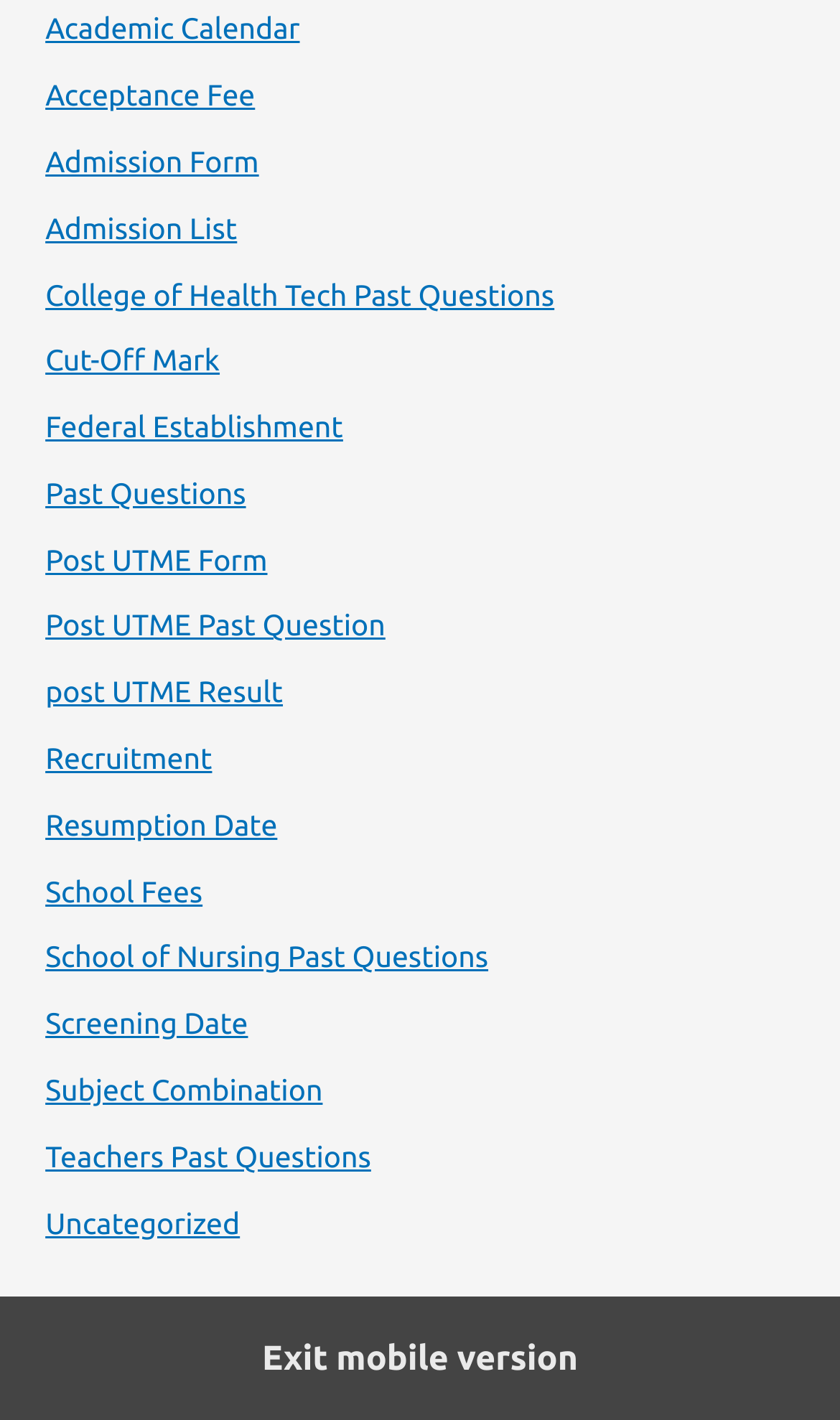Respond with a single word or phrase:
Is there a link about a specific college on this webpage?

Yes